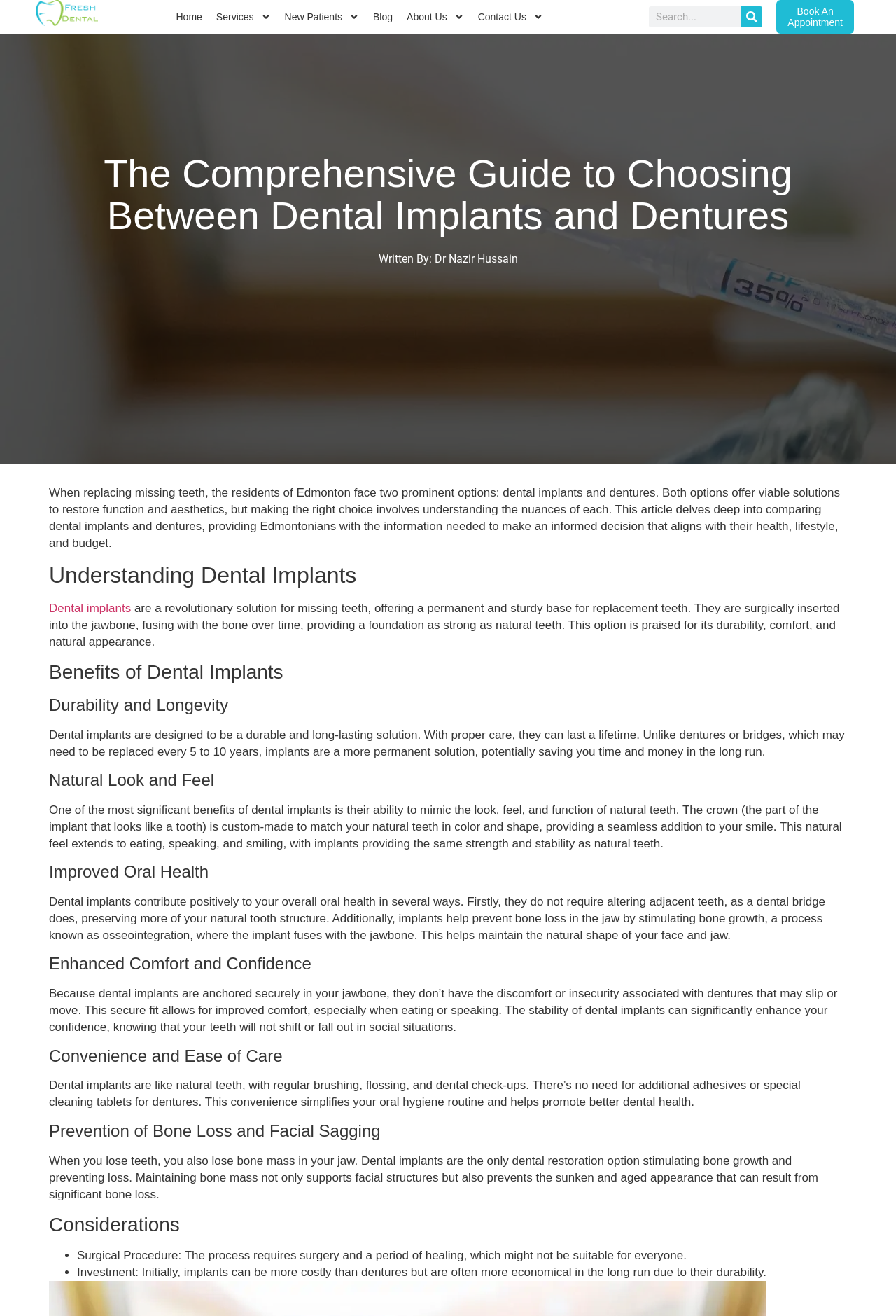Elaborate on the webpage's design and content in a detailed caption.

This webpage is a comprehensive guide to choosing between dental implants and dentures in Edmonton. At the top, there is a navigation menu with links to "Home", "Services", "New Patients", "Blog", "About Us", and "Contact Us", each accompanied by a small icon. On the right side of the navigation menu, there is a search bar with a search button.

Below the navigation menu, there is a heading that reads "The Comprehensive Guide to Choosing Between Dental Implants and Dentures". Underneath, there is a link to "Book An Appointment" and a brief introduction to the topic, explaining that the article will provide information to help Edmontonians make an informed decision between dental implants and dentures.

The main content of the webpage is divided into sections, each with a heading. The first section is "Understanding Dental Implants", which provides a brief overview of what dental implants are and their benefits. This is followed by sections on the benefits of dental implants, including "Durability and Longevity", "Natural Look and Feel", "Improved Oral Health", "Enhanced Comfort and Confidence", "Convenience and Ease of Care", and "Prevention of Bone Loss and Facial Sagging". Each section provides detailed information on the respective topic.

Finally, there is a section on "Considerations", which lists two points to consider when deciding on dental implants, including the surgical procedure and the initial investment.